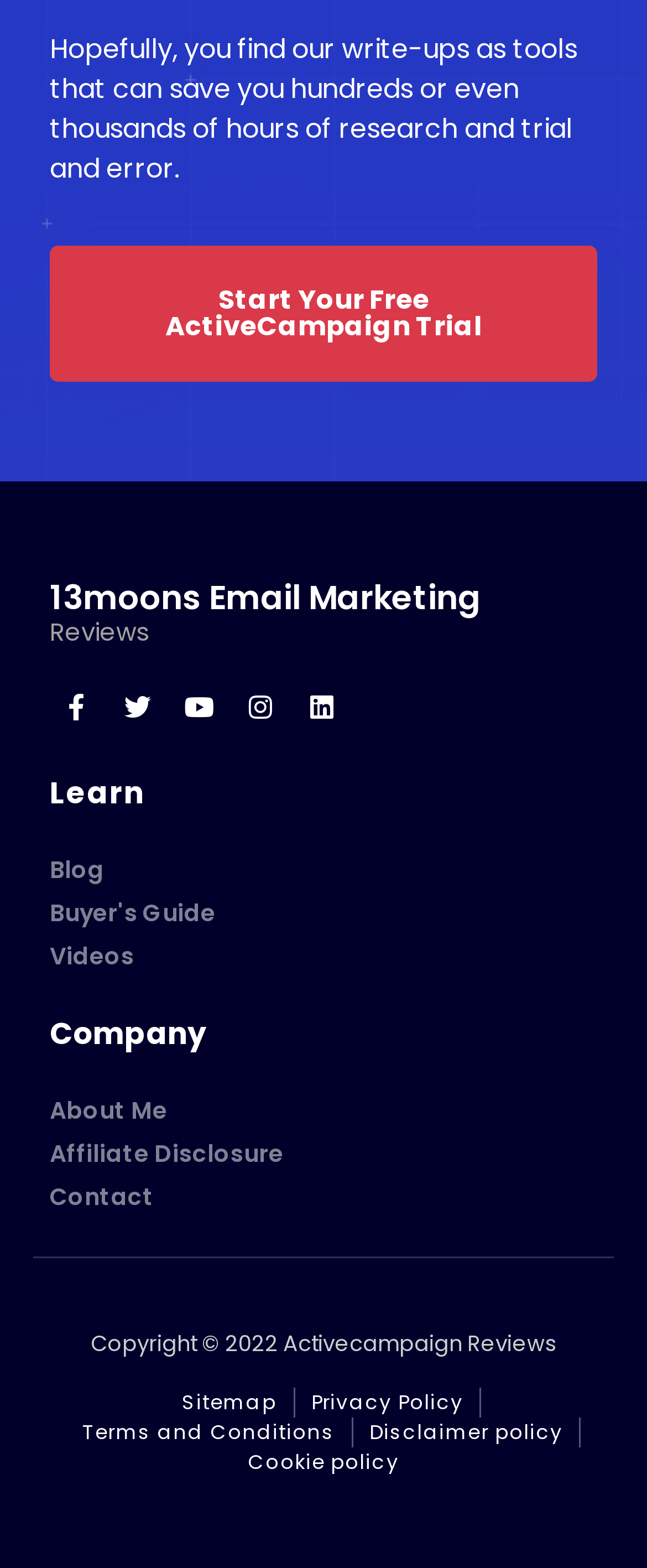Locate the bounding box coordinates of the element to click to perform the following action: 'Learn from the blog'. The coordinates should be given as four float values between 0 and 1, in the form of [left, top, right, bottom].

[0.077, 0.544, 0.923, 0.567]